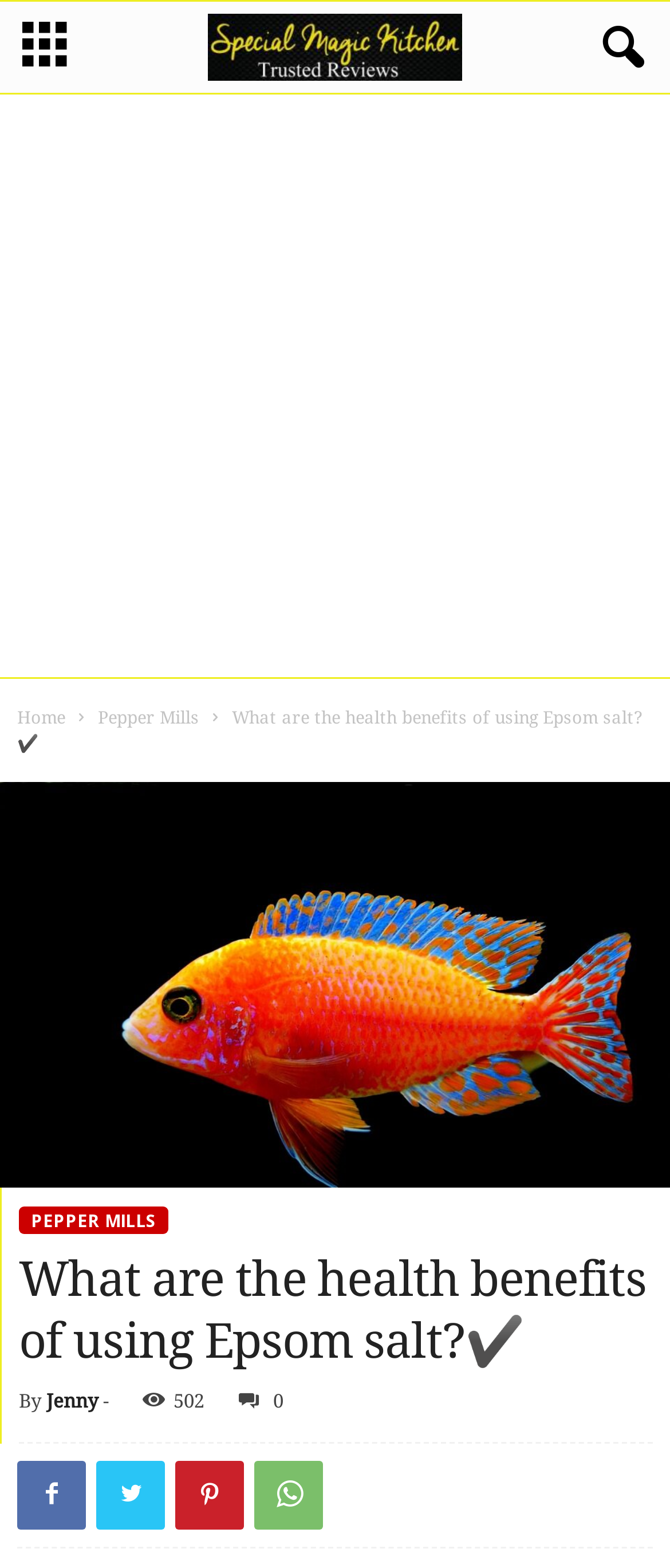What is the topic of the article?
Look at the image and respond with a one-word or short phrase answer.

Epsom salt